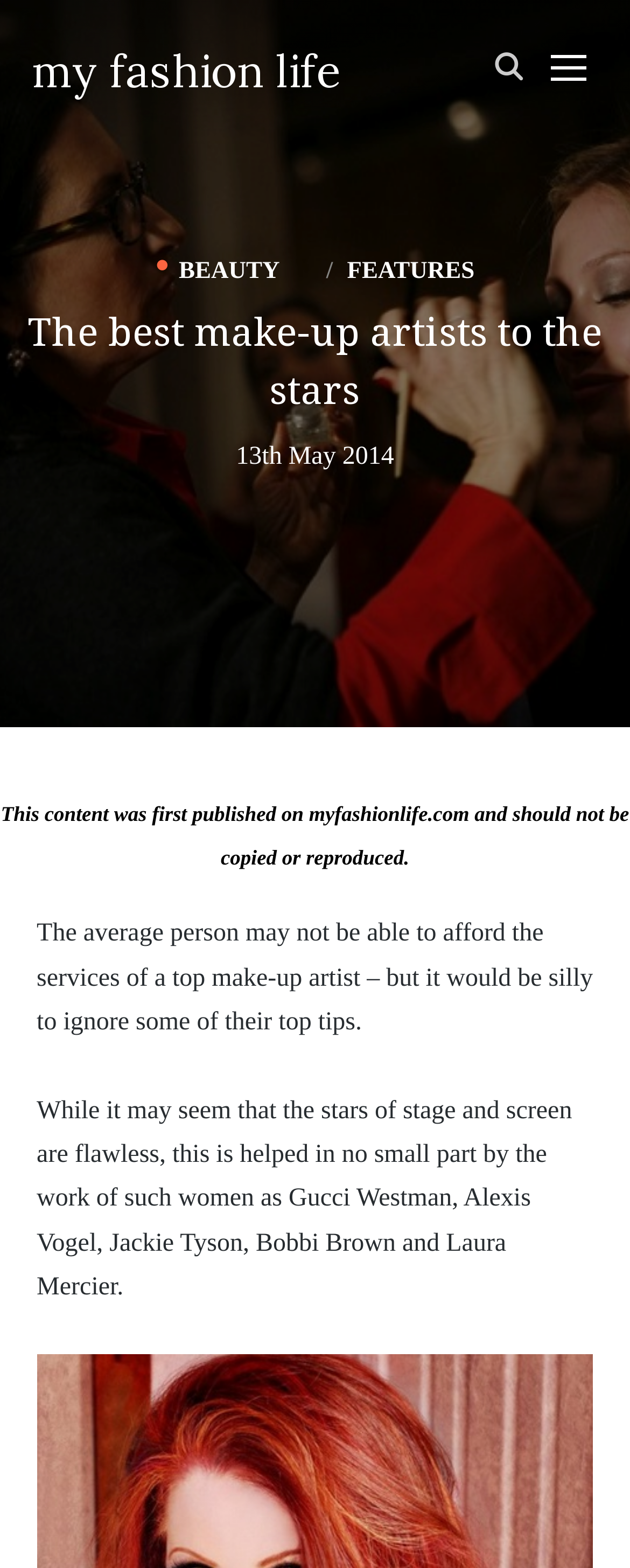Please provide a brief answer to the following inquiry using a single word or phrase:
What is the purpose of the search button?

to search